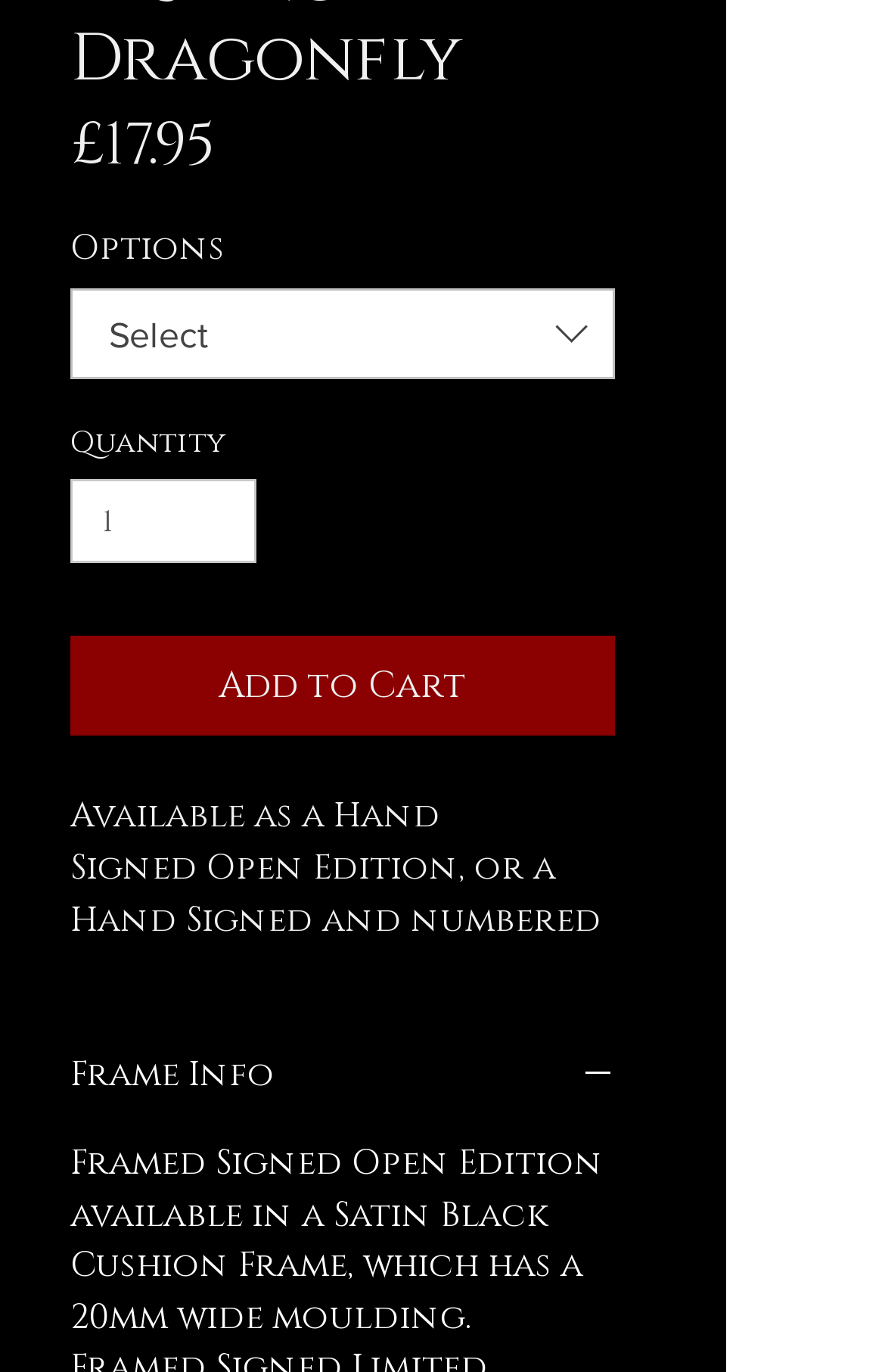What is the price of the product?
Using the image as a reference, answer with just one word or a short phrase.

£17.95